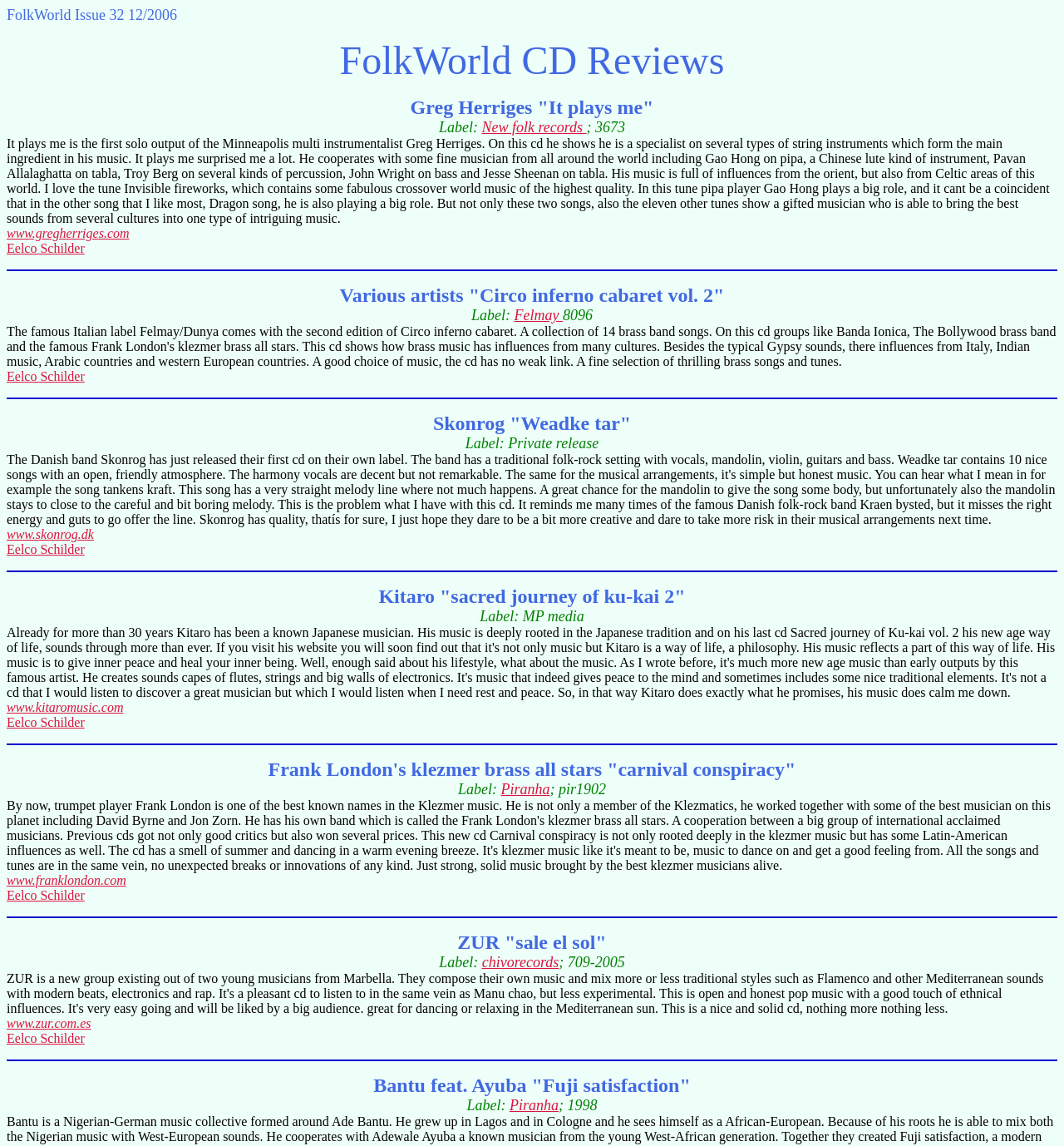Could you please study the image and provide a detailed answer to the question:
What is the genre of music in the CD 'Fuji satisfaction'?

The genre of music in the CD 'Fuji satisfaction' is Fuji, which is mentioned in the title of the CD review. Fuji is a genre of music, and in this case, it is likely a type of Nigerian music.